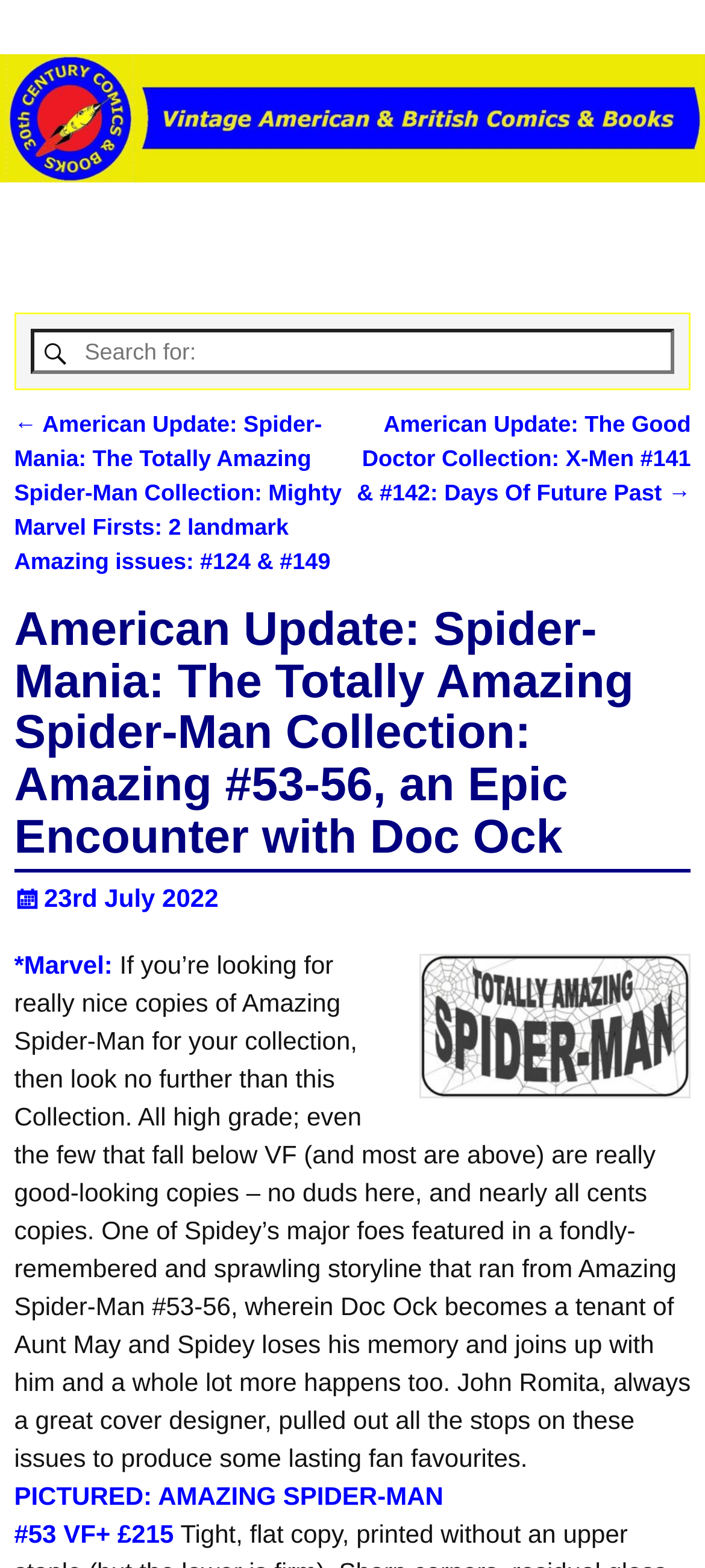What is the name of the comic book series?
Look at the screenshot and respond with one word or a short phrase.

Amazing Spider-Man